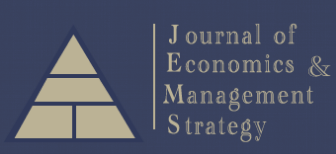Describe all the important aspects and details of the image.

The image prominently displays the logo for the "Journal of Economics & Management Strategy." The design features a stylized pyramid, symbolizing structure and foundational concepts in economics and management, alongside the journal's title. The color scheme combines deep blue and light beige, conveying a sense of professionalism and academic rigor. This logo represents the journal's focus on publishing high-quality research and insights in the fields of economics and management strategy, highlighting its commitment to fostering scholarly dialogue and innovation.